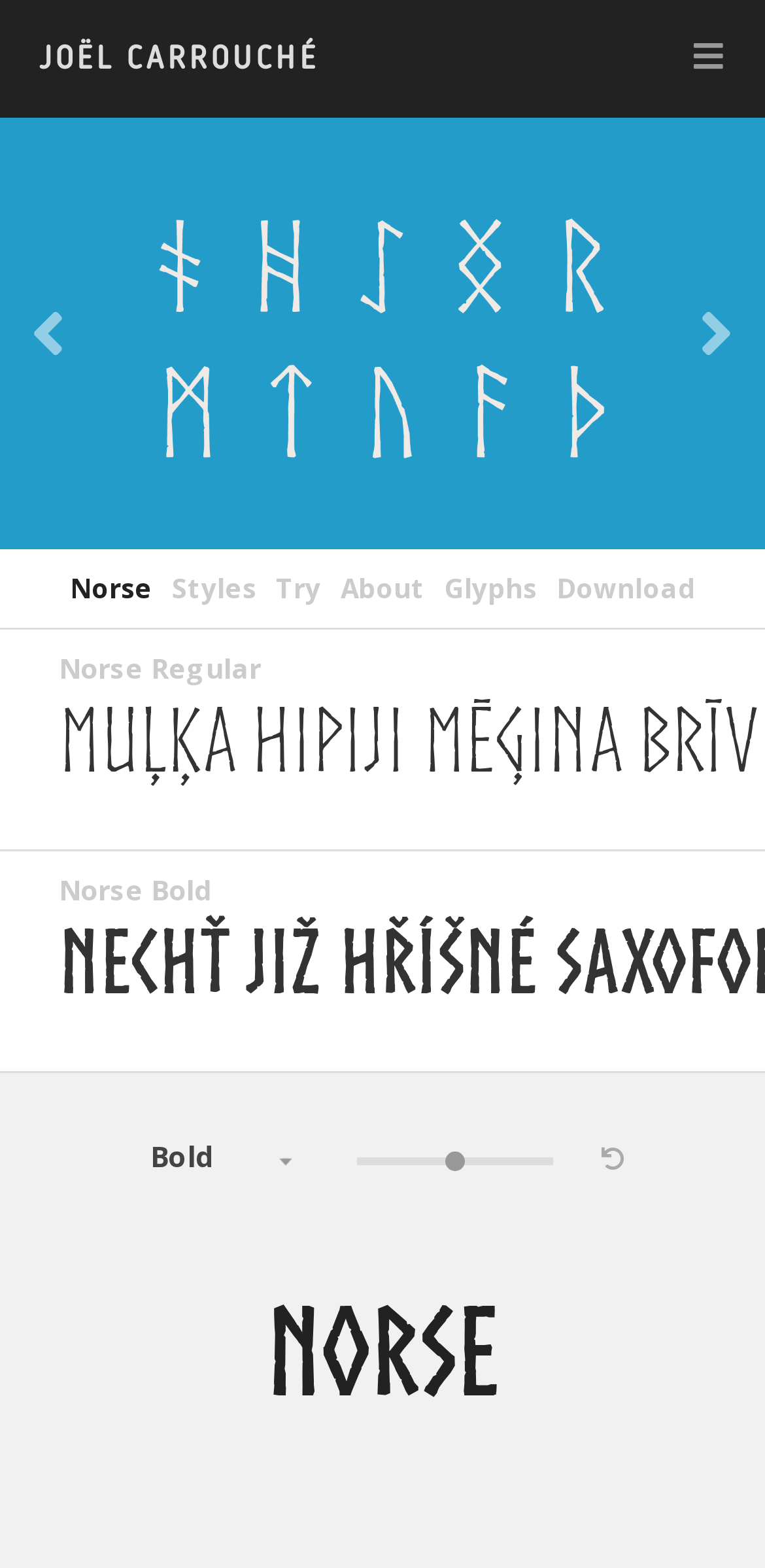Please provide a short answer using a single word or phrase for the question:
How many font style options are available on the page?

2